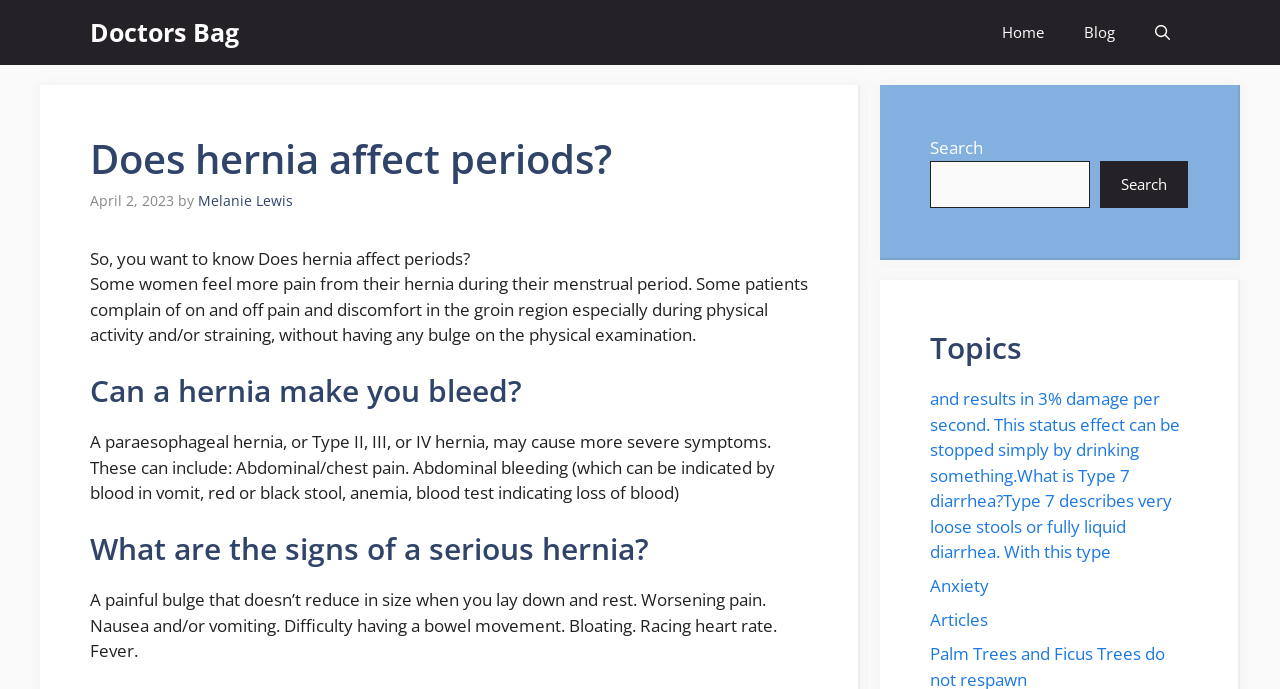What is the topic of the article?
Please answer the question with a detailed response using the information from the screenshot.

The topic of the article can be determined by reading the main heading 'Does hernia affect periods?' and the content of the article, which discusses the relationship between hernia and menstrual periods.